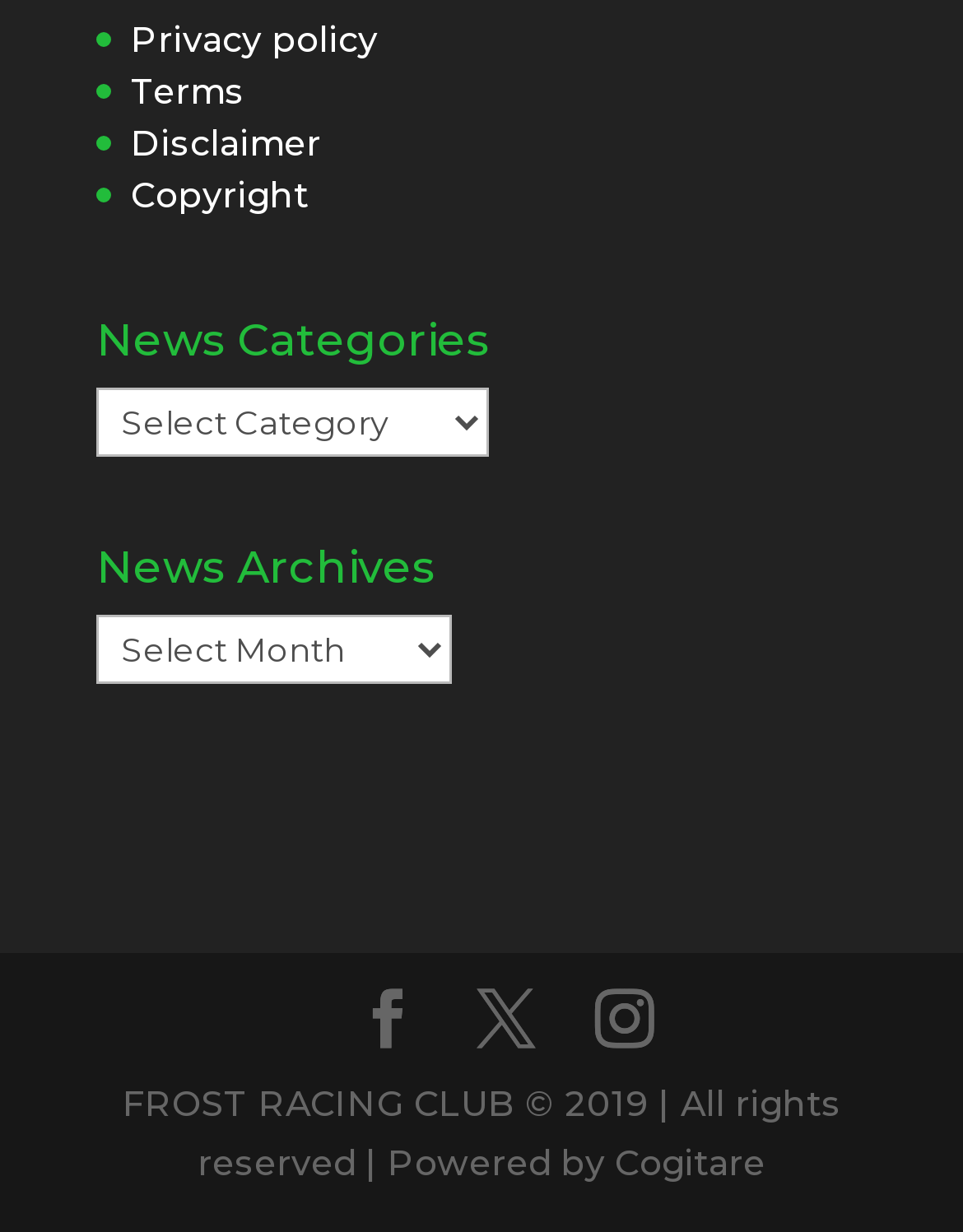Please specify the bounding box coordinates in the format (top-left x, top-left y, bottom-right x, bottom-right y), with values ranging from 0 to 1. Identify the bounding box for the UI component described as follows: Privacy policy

[0.136, 0.014, 0.392, 0.05]